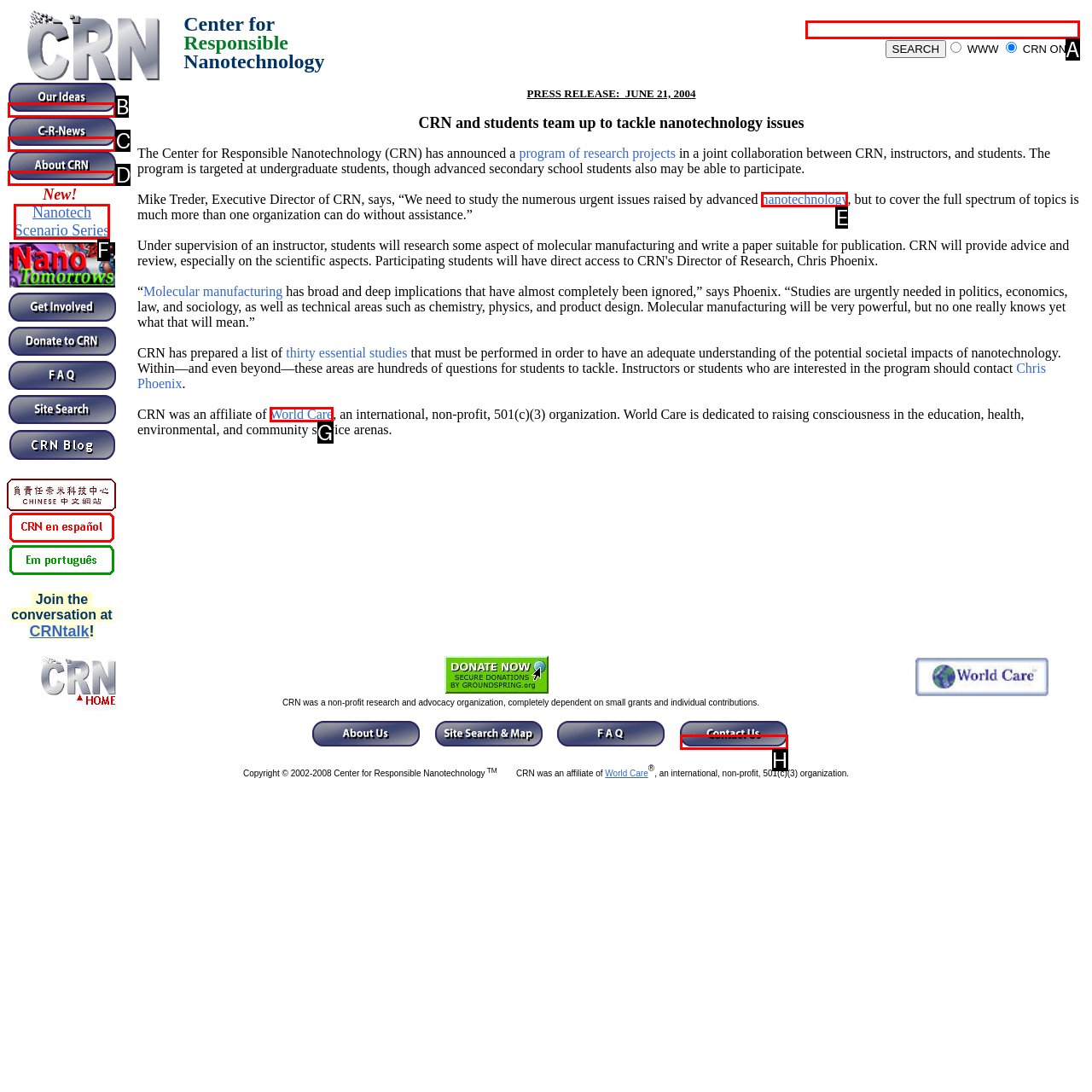Choose the HTML element that matches the description: parent_node: WWW CRN ONLY name="q"
Reply with the letter of the correct option from the given choices.

A